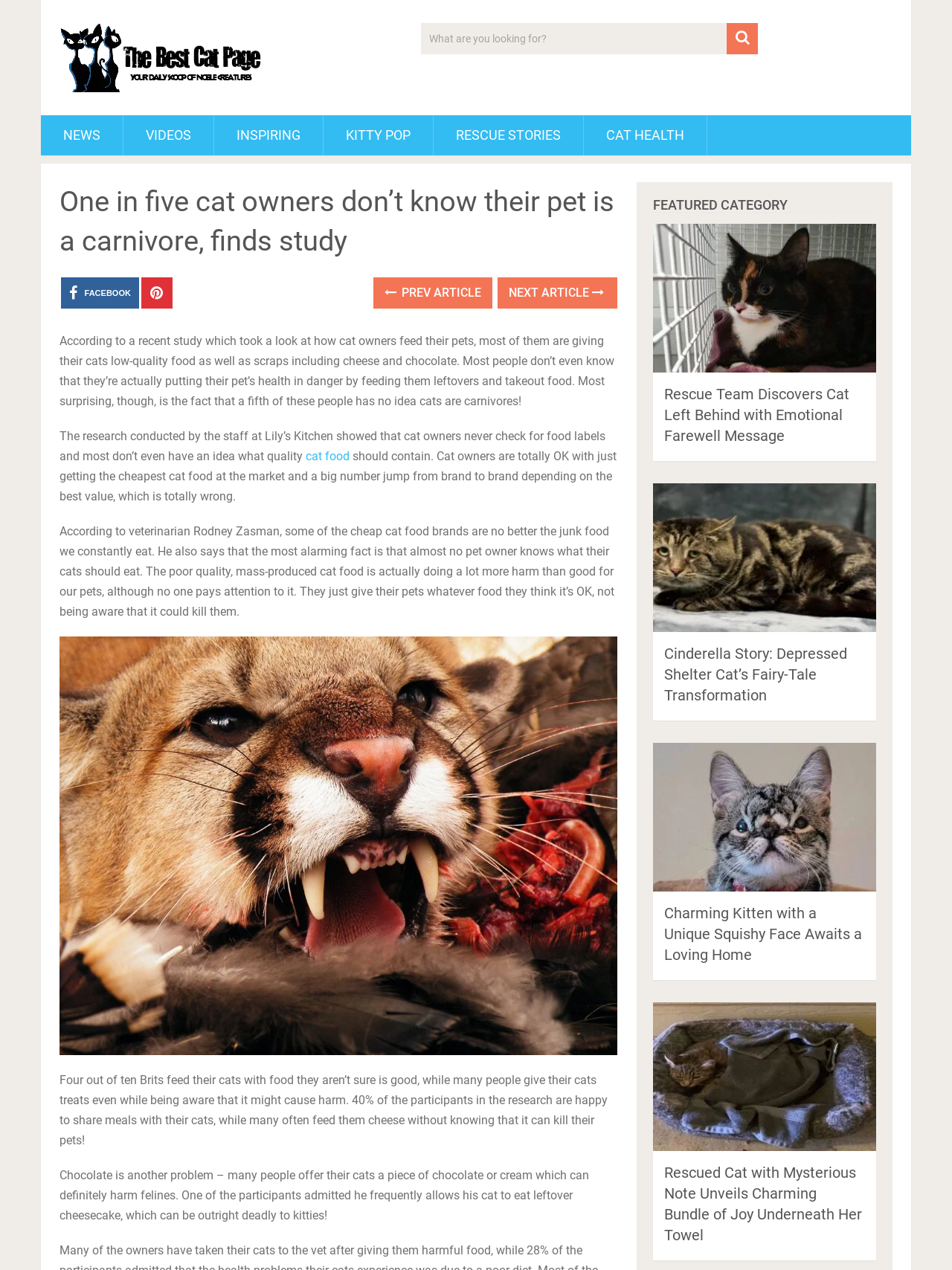Please provide a detailed answer to the question below based on the screenshot: 
What is the profession of Rodney Zasman?

According to the webpage content, Rodney Zasman is quoted as saying that cheap cat food brands are no better than junk food, which implies that he is a veterinarian with expertise in cat nutrition.